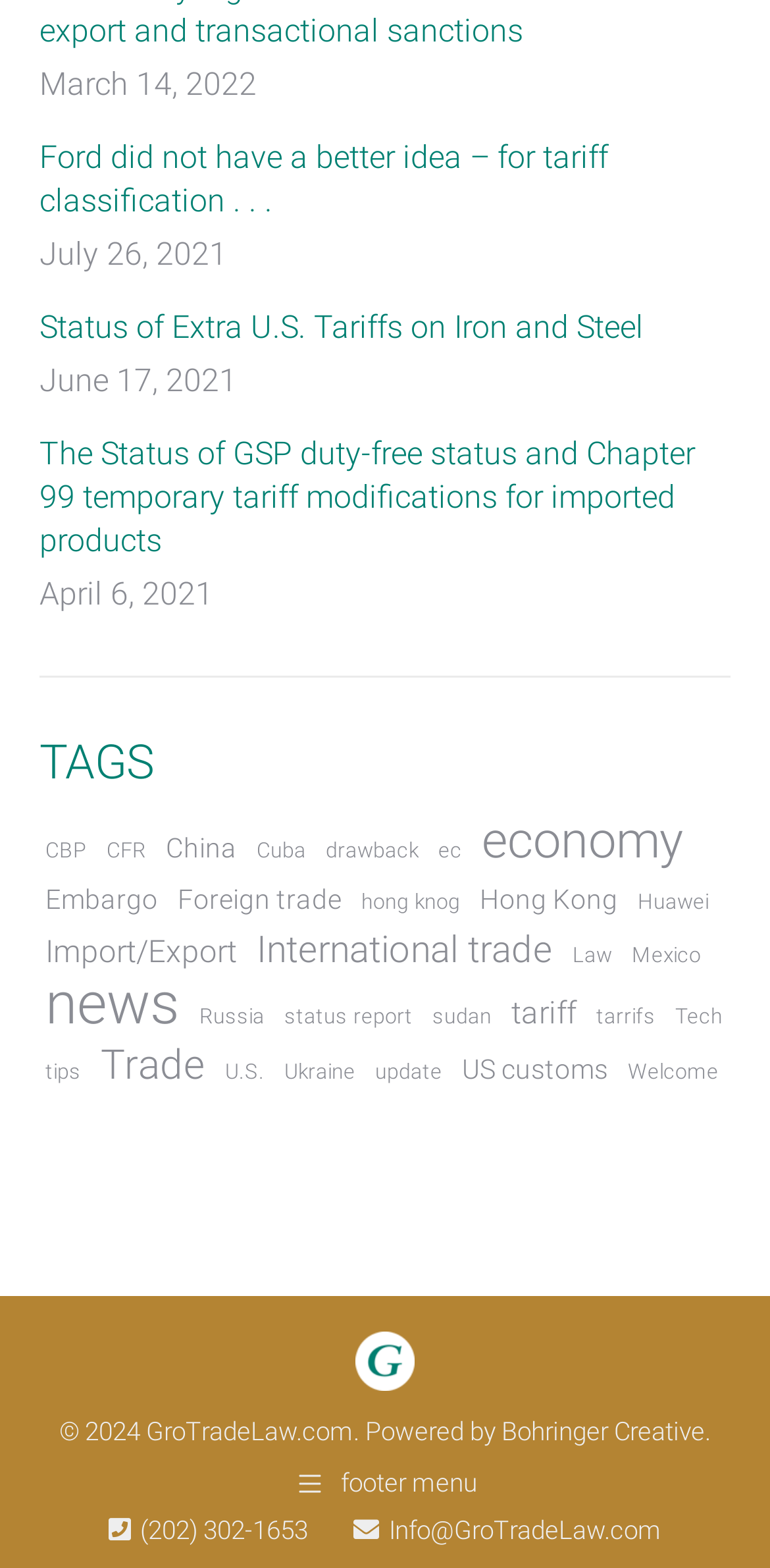Provide a short answer to the following question with just one word or phrase: How many articles are on this webpage?

4